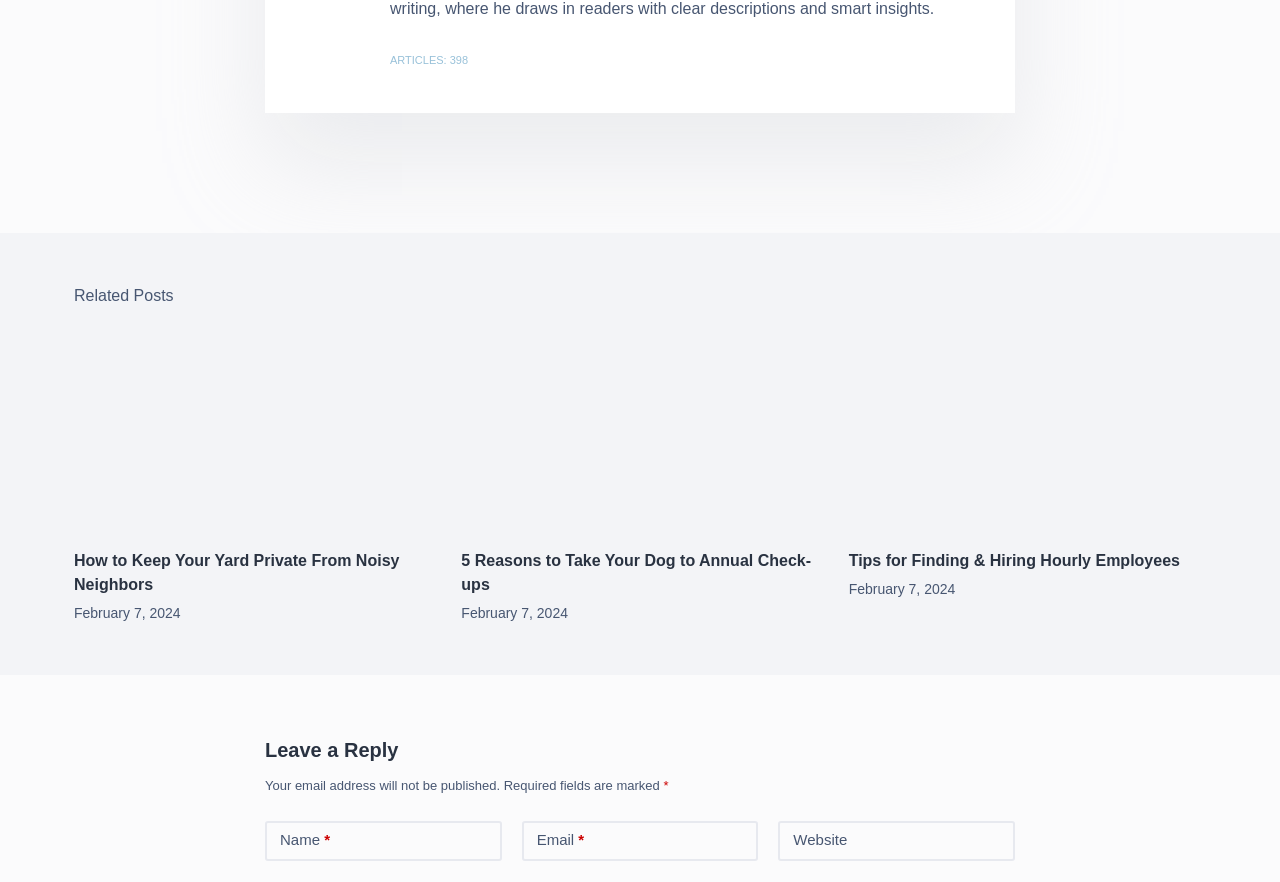Please determine the bounding box coordinates of the section I need to click to accomplish this instruction: "Click on the article 'How to Keep Your Yard Private From Noisy Neighbors'".

[0.058, 0.378, 0.337, 0.606]